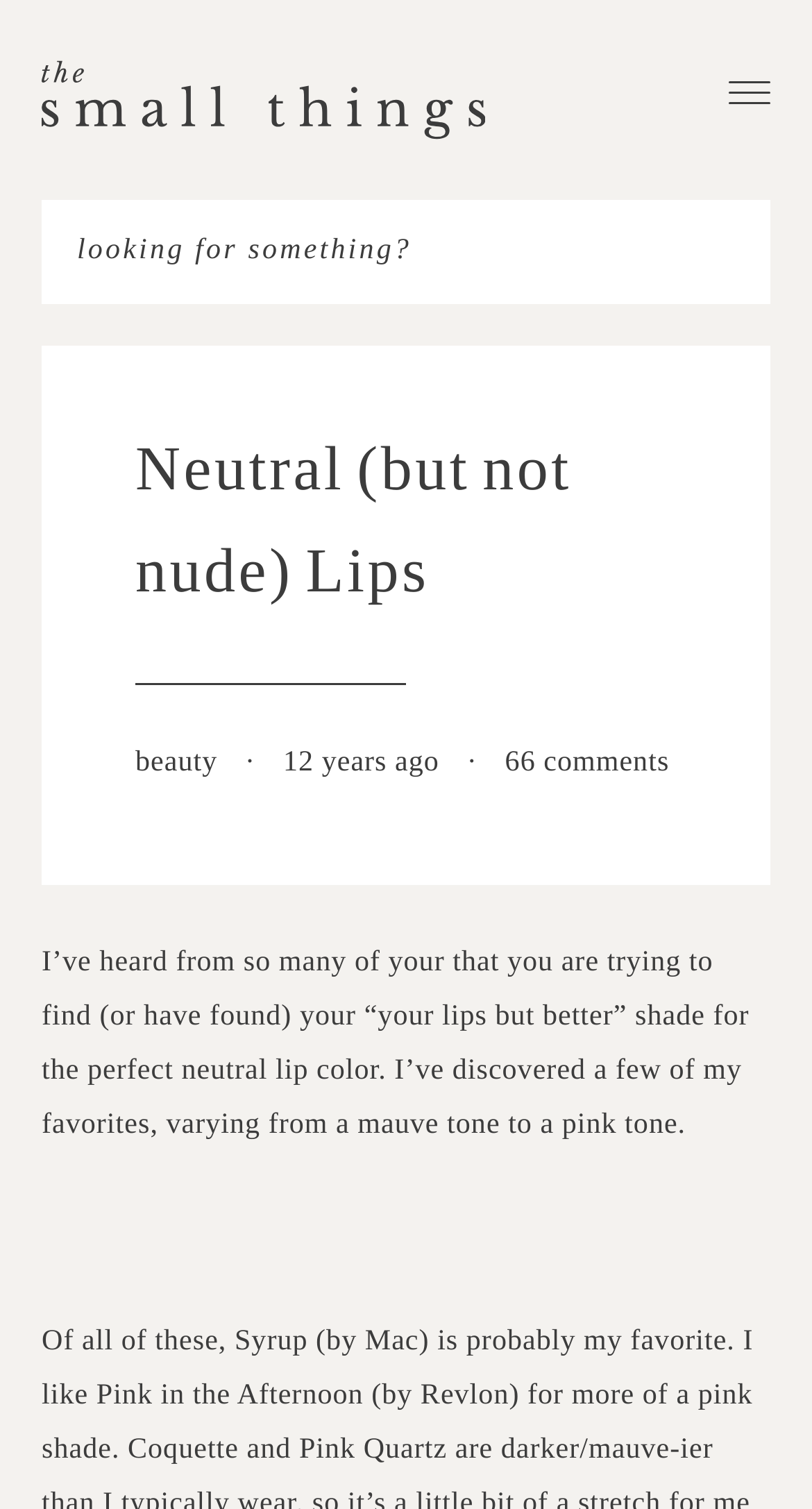Look at the image and give a detailed response to the following question: What is the age of the blog post?

The age of the blog post can be determined by looking at the StaticText '12 years ago' located below the heading 'Neutral (but not nude) Lips'. This text explicitly states the age of the blog post.